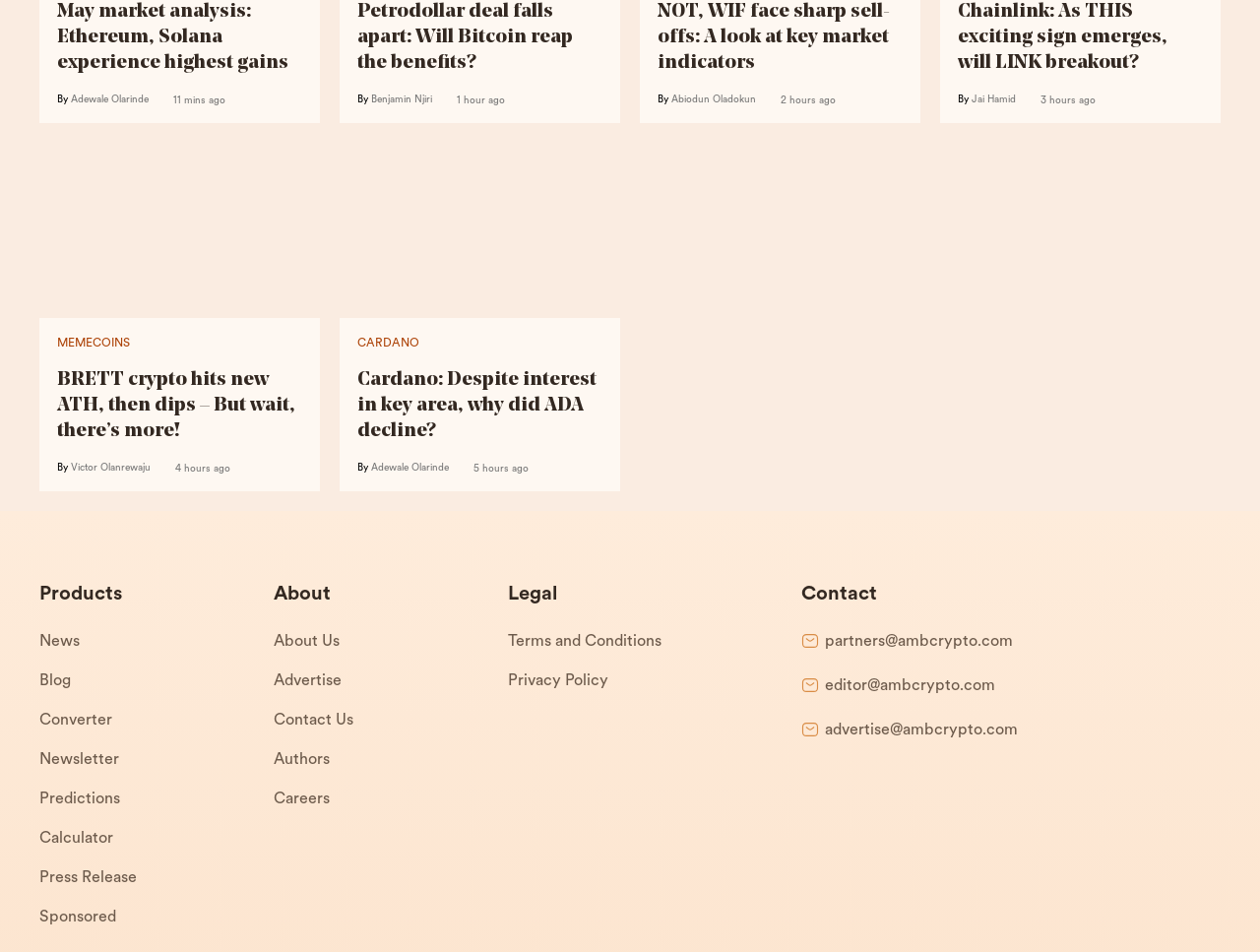Please determine the bounding box coordinates for the element that should be clicked to follow these instructions: "Click on BRETT crypto news".

[0.031, 0.113, 0.254, 0.134]